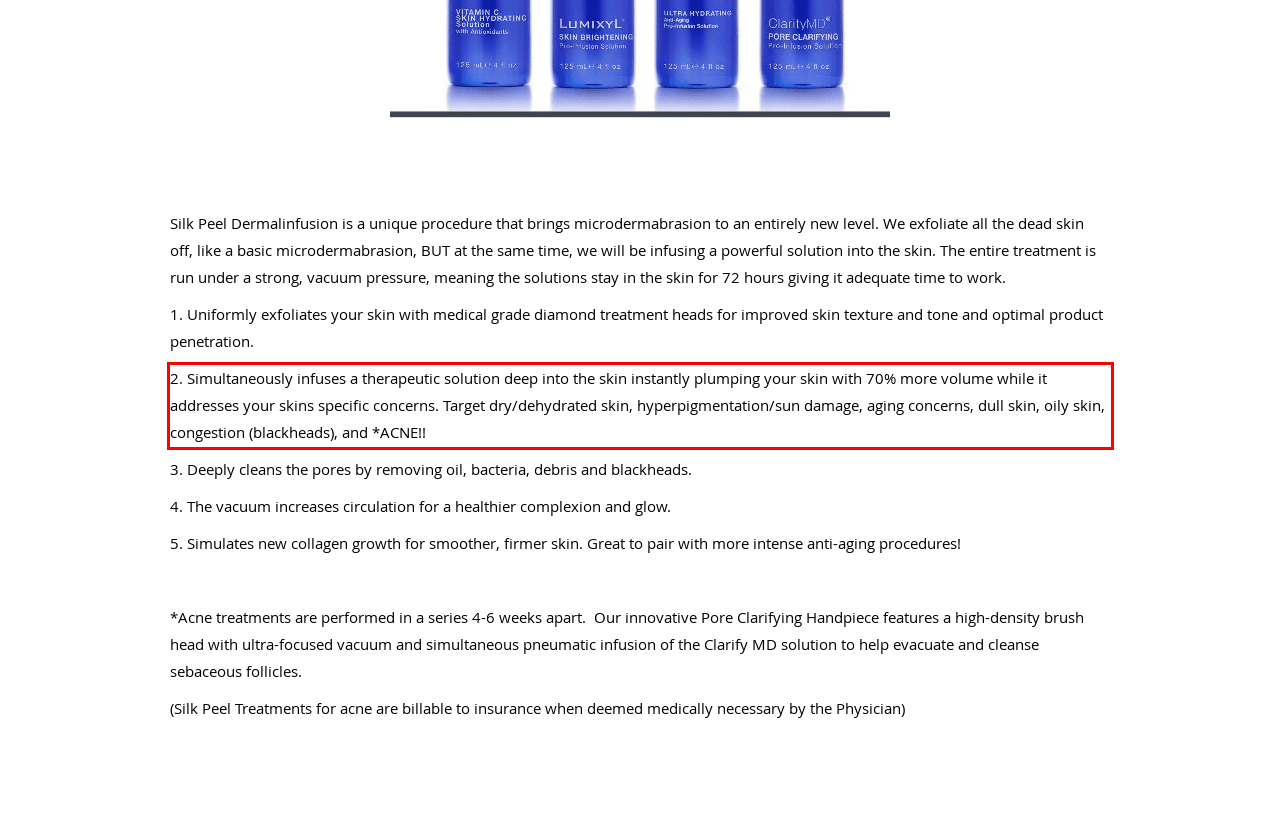Identify and transcribe the text content enclosed by the red bounding box in the given screenshot.

2. Simultaneously infuses a therapeutic solution deep into the skin instantly plumping your skin with 70% more volume while it addresses your skins specific concerns. Target dry/dehydrated skin, hyperpigmentation/sun damage, aging concerns, dull skin, oily skin, congestion (blackheads), and *ACNE!!